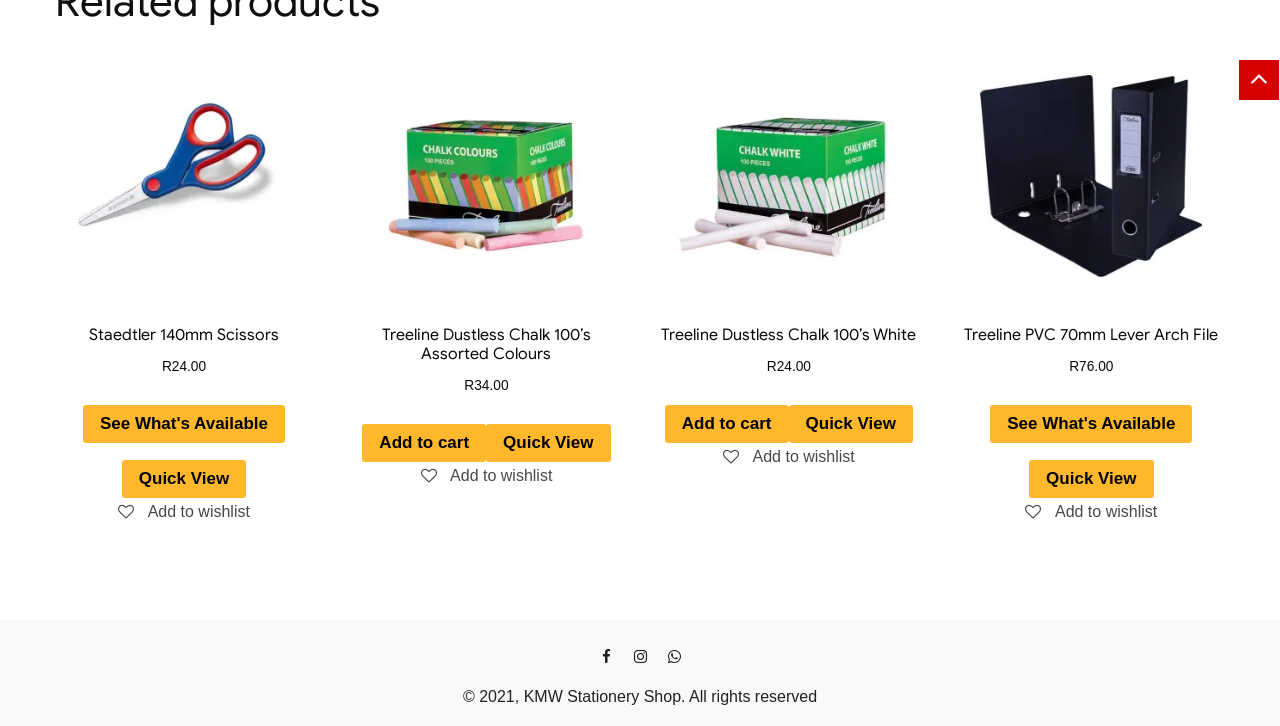Determine the bounding box coordinates for the area that should be clicked to carry out the following instruction: "Add Treeline Dustless Chalk 100’s Assorted Colours to cart".

[0.283, 0.584, 0.38, 0.636]